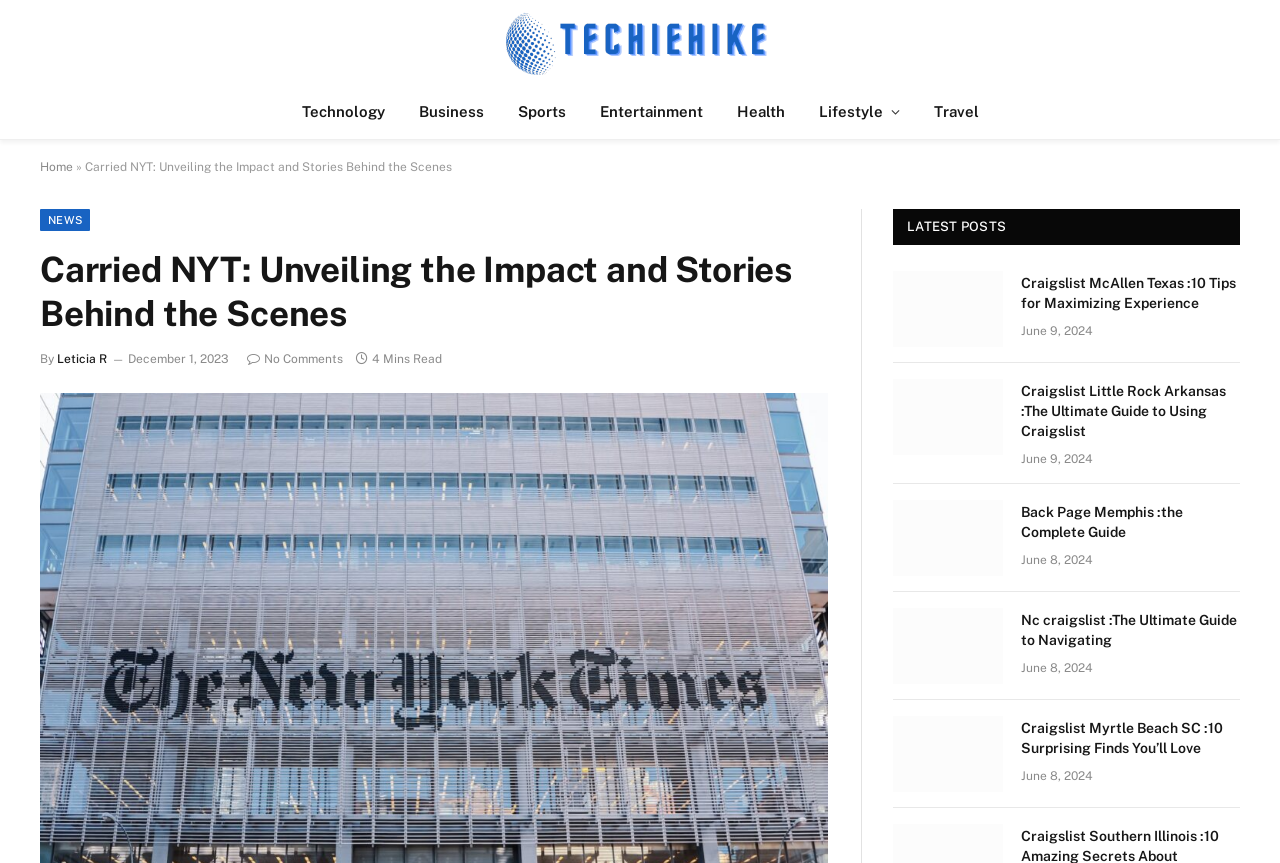Please predict the bounding box coordinates of the element's region where a click is necessary to complete the following instruction: "Click on the 'Technology' link". The coordinates should be represented by four float numbers between 0 and 1, i.e., [left, top, right, bottom].

[0.222, 0.098, 0.314, 0.161]